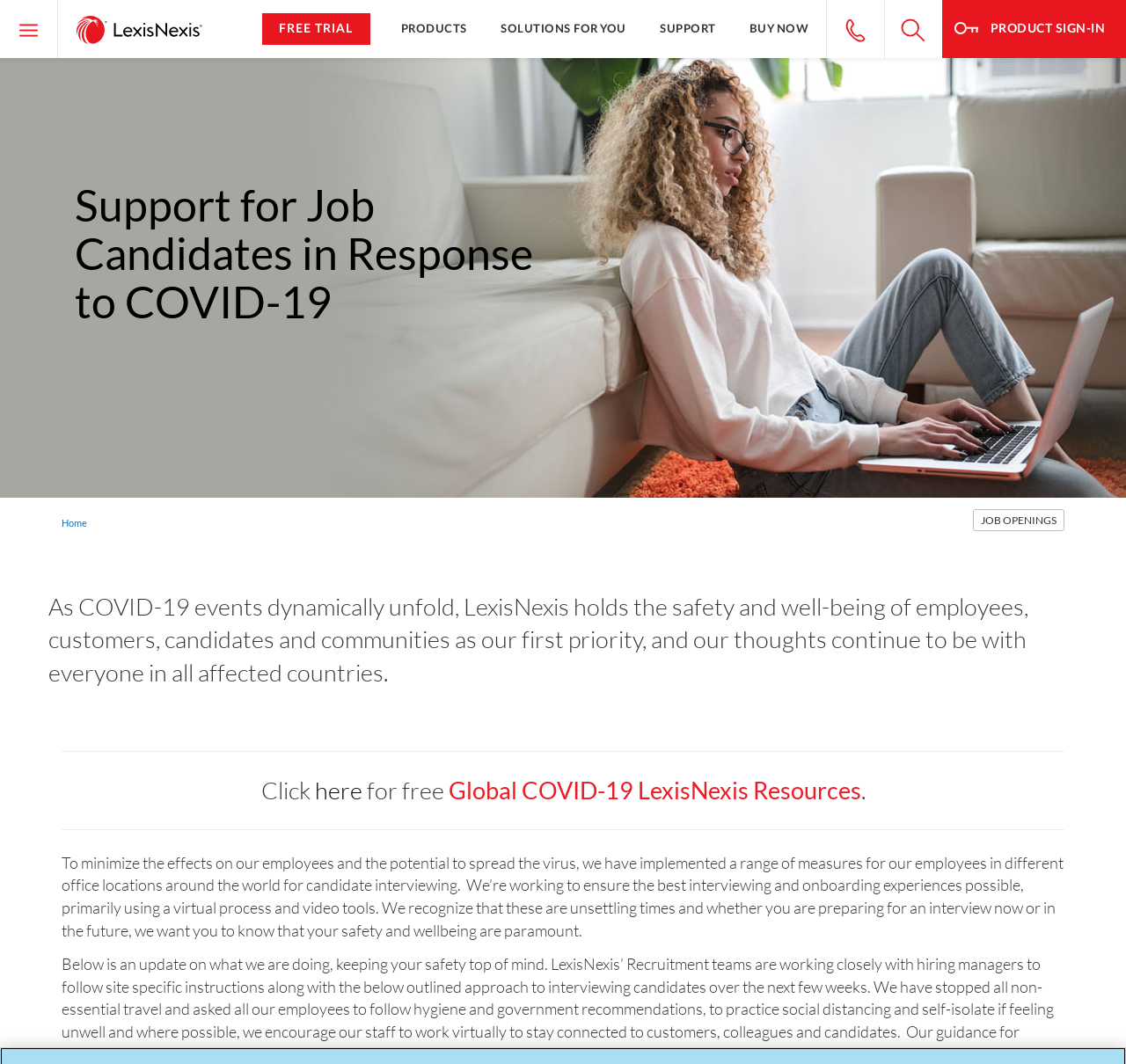Use the information in the screenshot to answer the question comprehensively: What is the first priority of LexisNexis?

Based on the webpage content, it is clear that LexisNexis holds the safety and well-being of employees, customers, candidates, and communities as their first priority, as stated in the StaticText element with the text 'As COVID-19 events dynamically unfold, LexisNexis holds the safety and well-being of employees, customers, candidates and communities as our first priority, and our thoughts continue to be with everyone in all affected countries.'